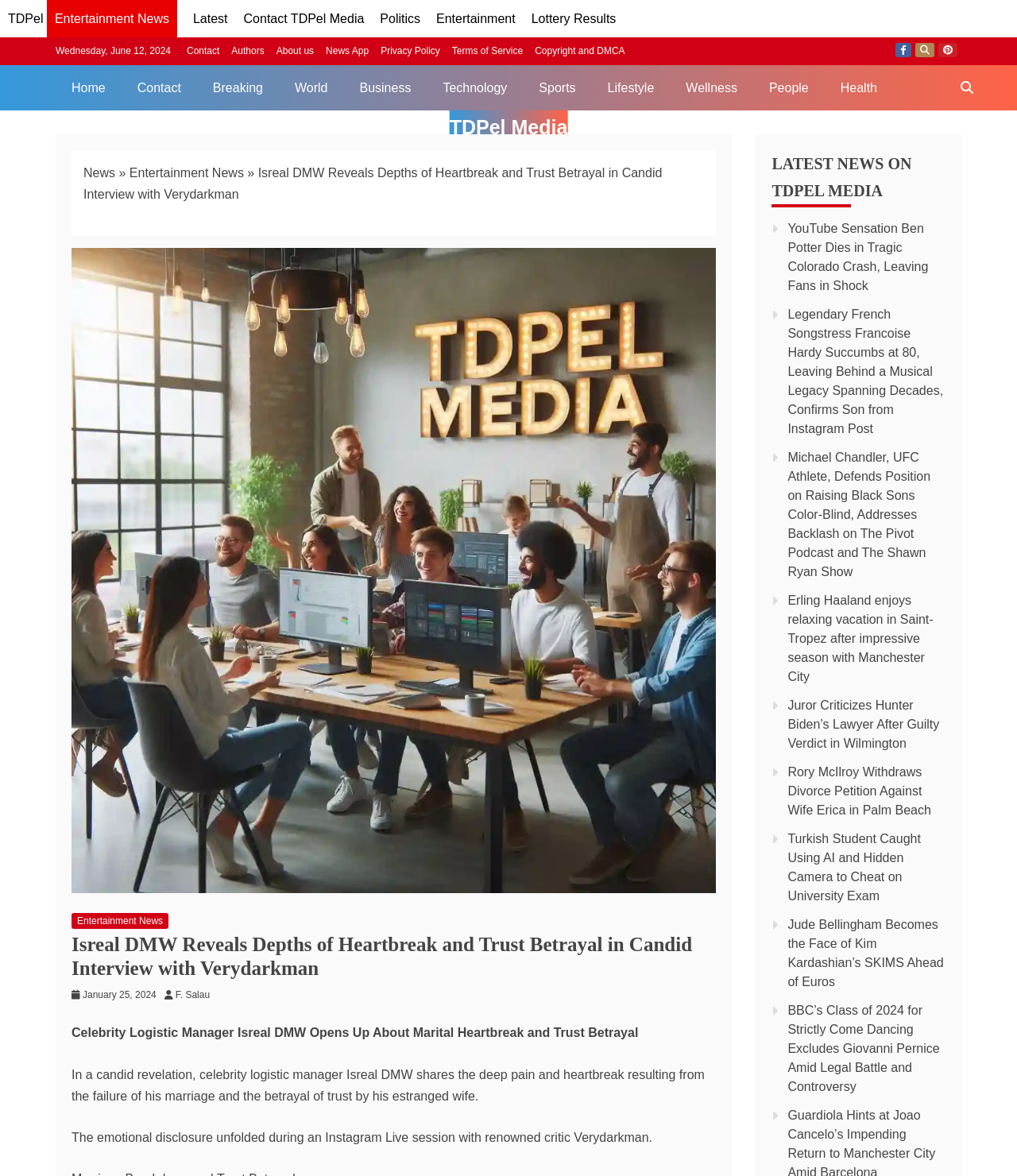Give a detailed account of the webpage, highlighting key information.

The webpage is an article about Celebrity Logistic Manager Isreal DMW's candid interview with Verydarkman, where he opens up about his marital heartbreak and trust betrayal. At the top of the page, there are several links to different sections of the website, including "TDPel", "Latest", "Contact TDPel Media", and others. Below these links, there is a date displayed, "Wednesday, June 12, 2024".

On the left side of the page, there is a navigation menu with links to various categories, including "Home", "Breaking", "World", "Business", and others. Above this menu, there is a search bar with a link to "Search TDPel Media".

The main content of the page is the article about Isreal DMW's interview. The article is divided into sections, with headings and paragraphs of text. There is also an image related to the article. The article is preceded by a breadcrumb navigation menu, which shows the path to the current article.

Below the main article, there is a section titled "LATEST NEWS ON TDPEL MEDIA", which displays a list of links to other news articles. These articles have titles such as "YouTube Sensation Ben Potter Dies in Tragic Colorado Crash", "Legendary French Songstress Francoise Hardy Succumbs at 80", and others.

At the bottom of the page, there are links to social media platforms, including Facebook, Twitter, and Pinterest. There are also links to the website's "Privacy Policy", "Terms of Service", and "Copyright and DMCA" pages.